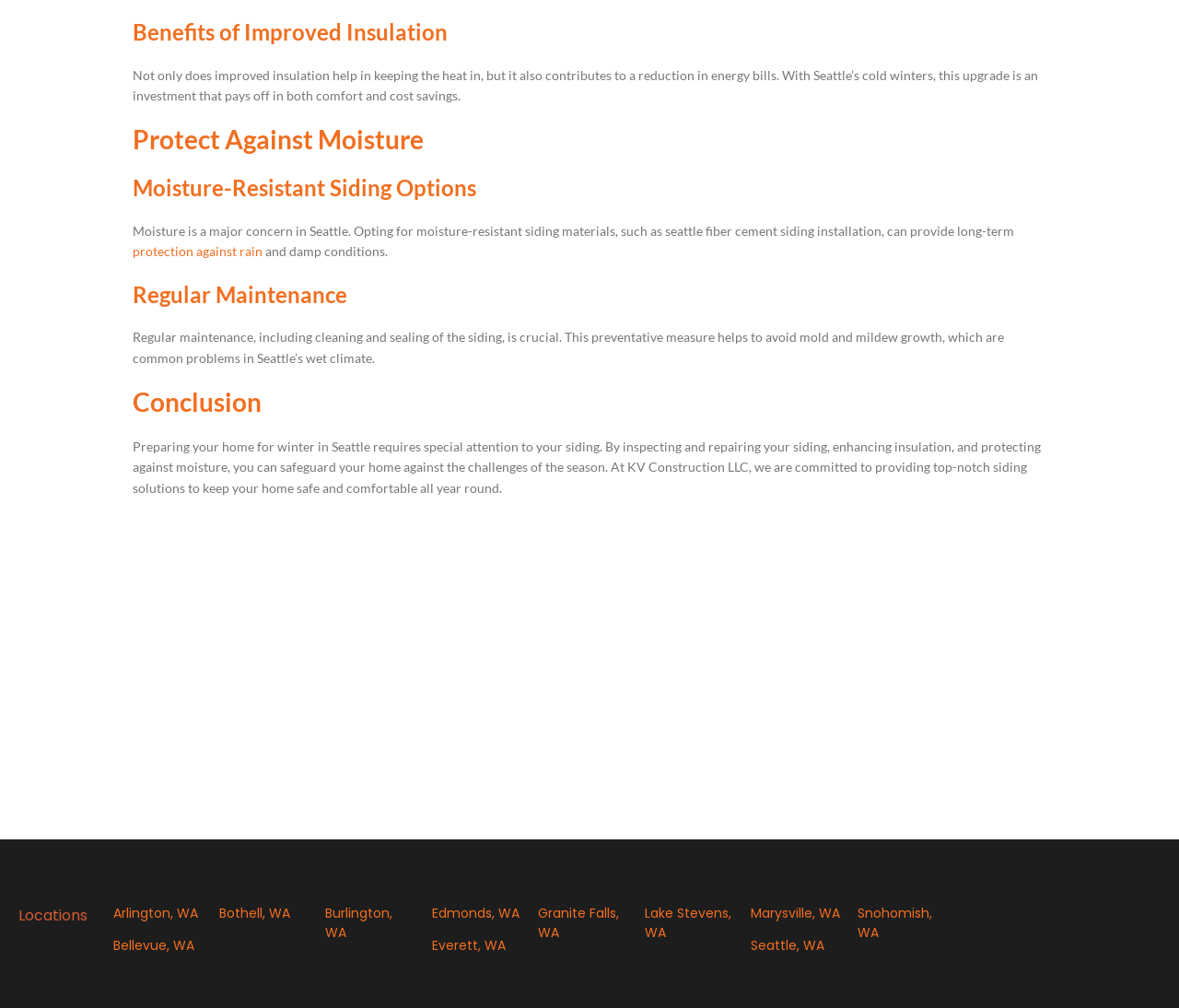What is crucial for siding maintenance?
Please use the image to provide a one-word or short phrase answer.

Regular cleaning and sealing